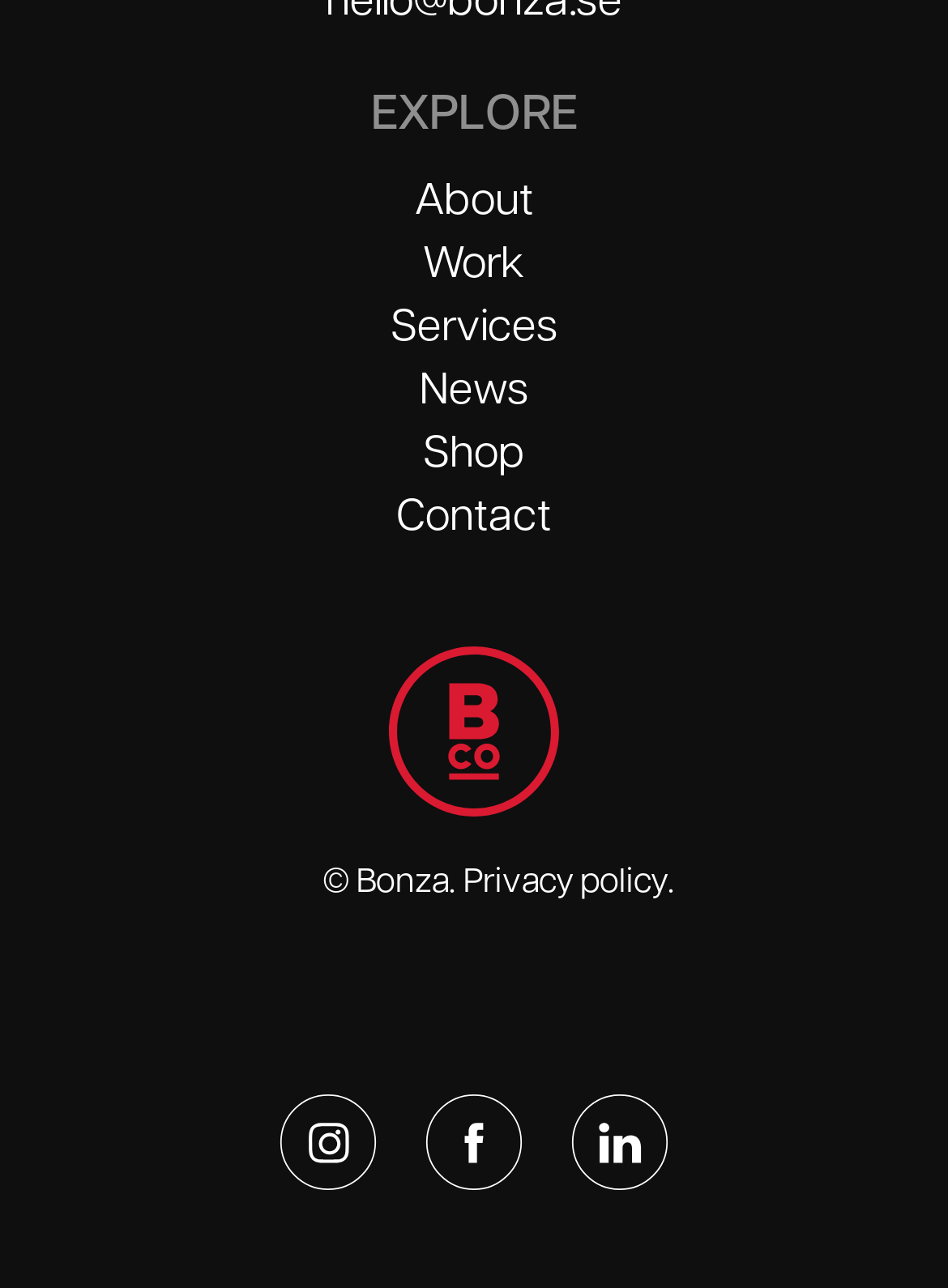What is the last menu item?
Refer to the image and provide a thorough answer to the question.

I looked at the menu items at the top of the webpage and found that the last item is 'Contact'.